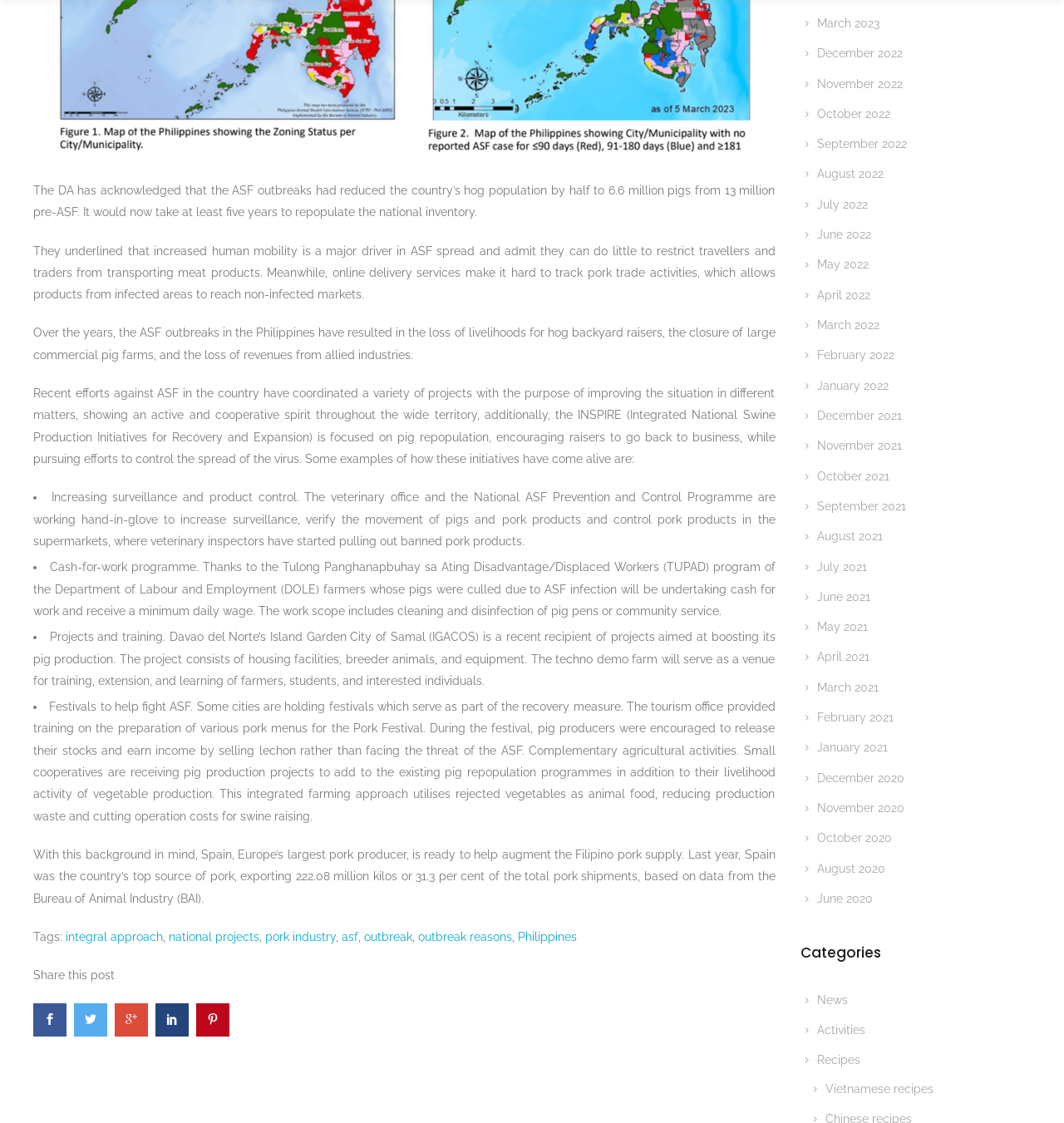Identify the bounding box coordinates for the element you need to click to achieve the following task: "Check categories". Provide the bounding box coordinates as four float numbers between 0 and 1, in the form [left, top, right, bottom].

[0.752, 0.84, 0.969, 0.858]